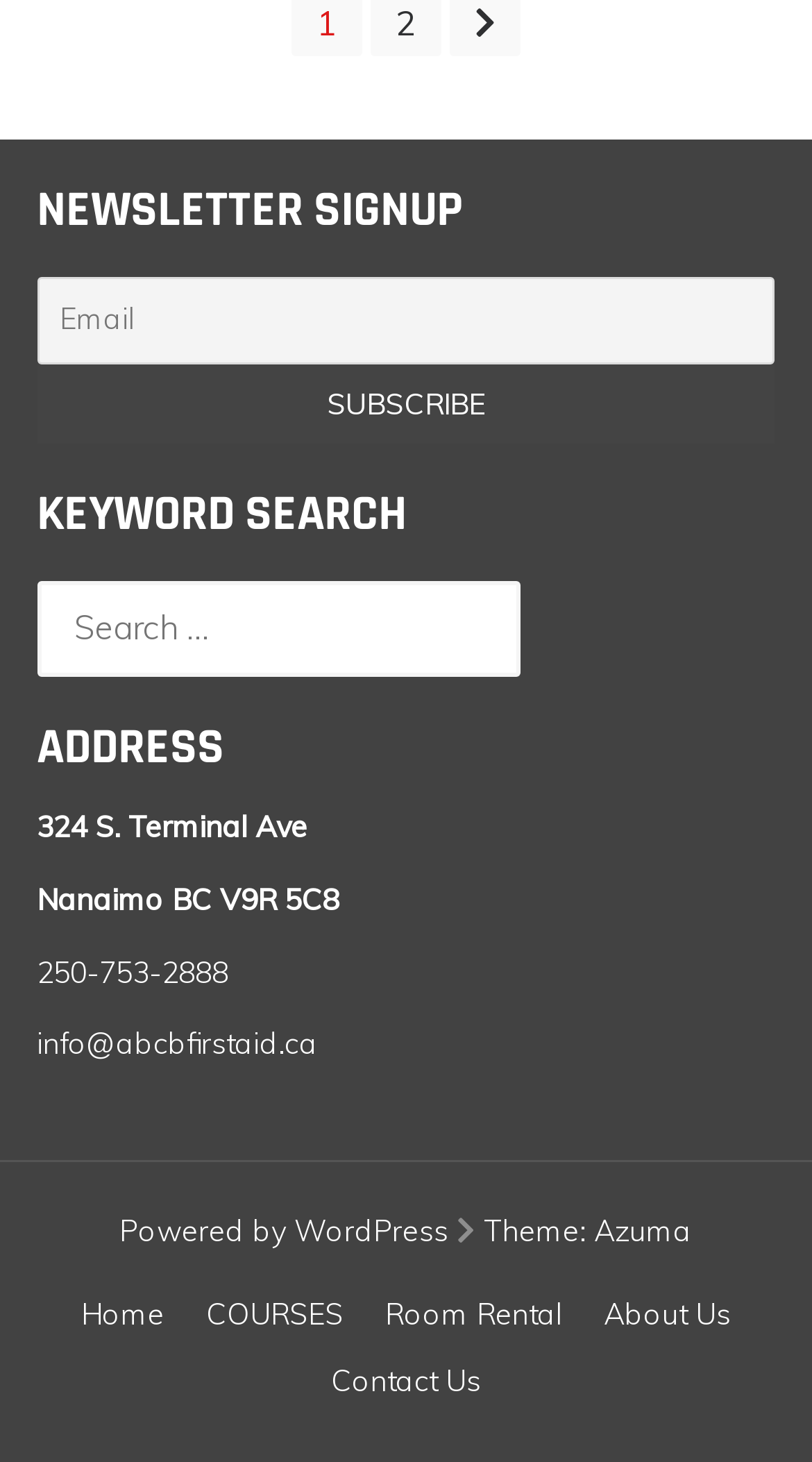What is the email address of the organization?
Carefully analyze the image and provide a detailed answer to the question.

The webpage contains a section with a heading 'ADDRESS' which lists the email address as 'info@abcbfirstaid.ca'. This is likely the email address of the organization.